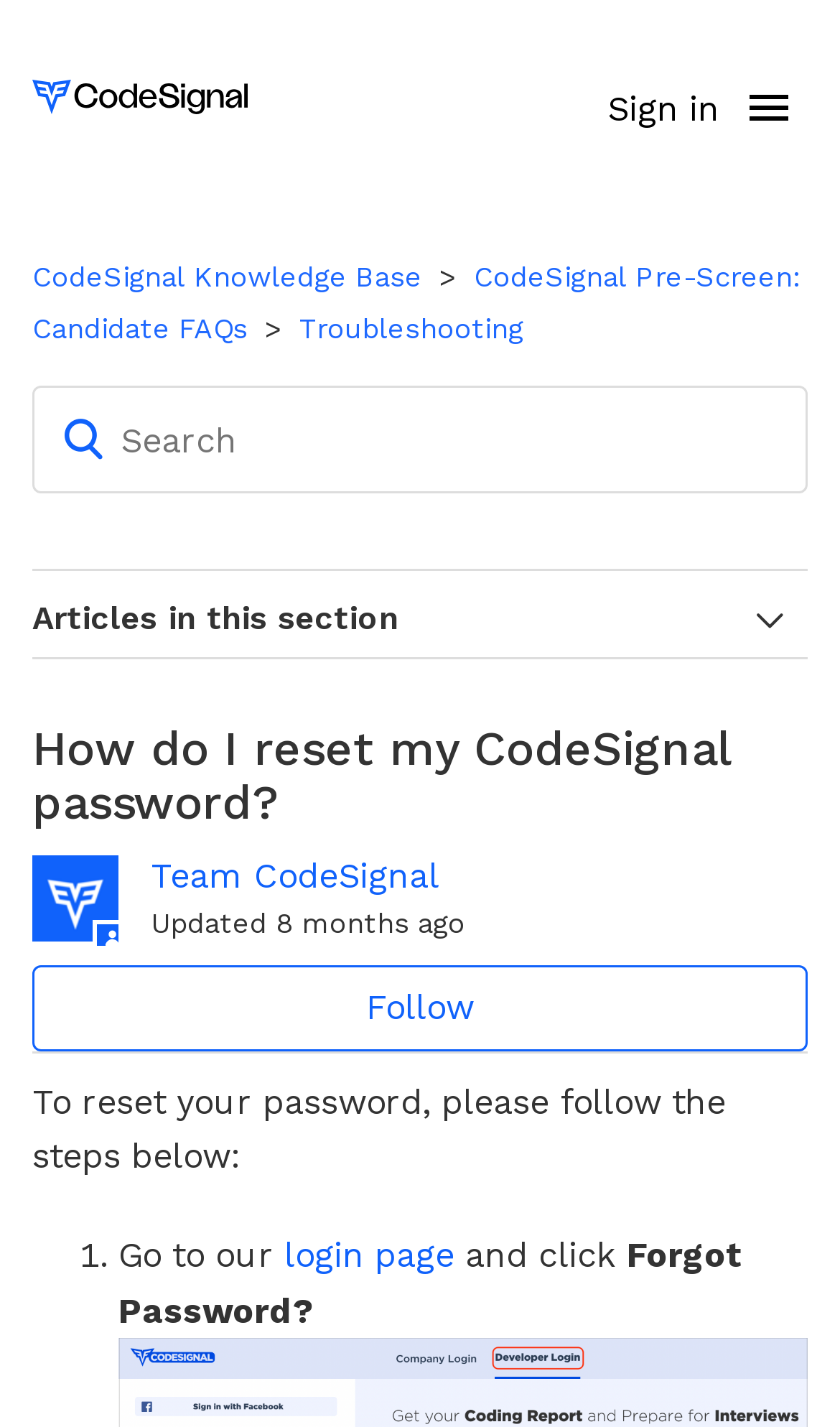What is the name of the company that owns this knowledge base?
Refer to the image and give a detailed response to the question.

The logo at the top of the webpage appears to be the CodeSignal logo, and the links in the sidebar also refer to CodeSignal, indicating that the knowledge base is owned and operated by CodeSignal.